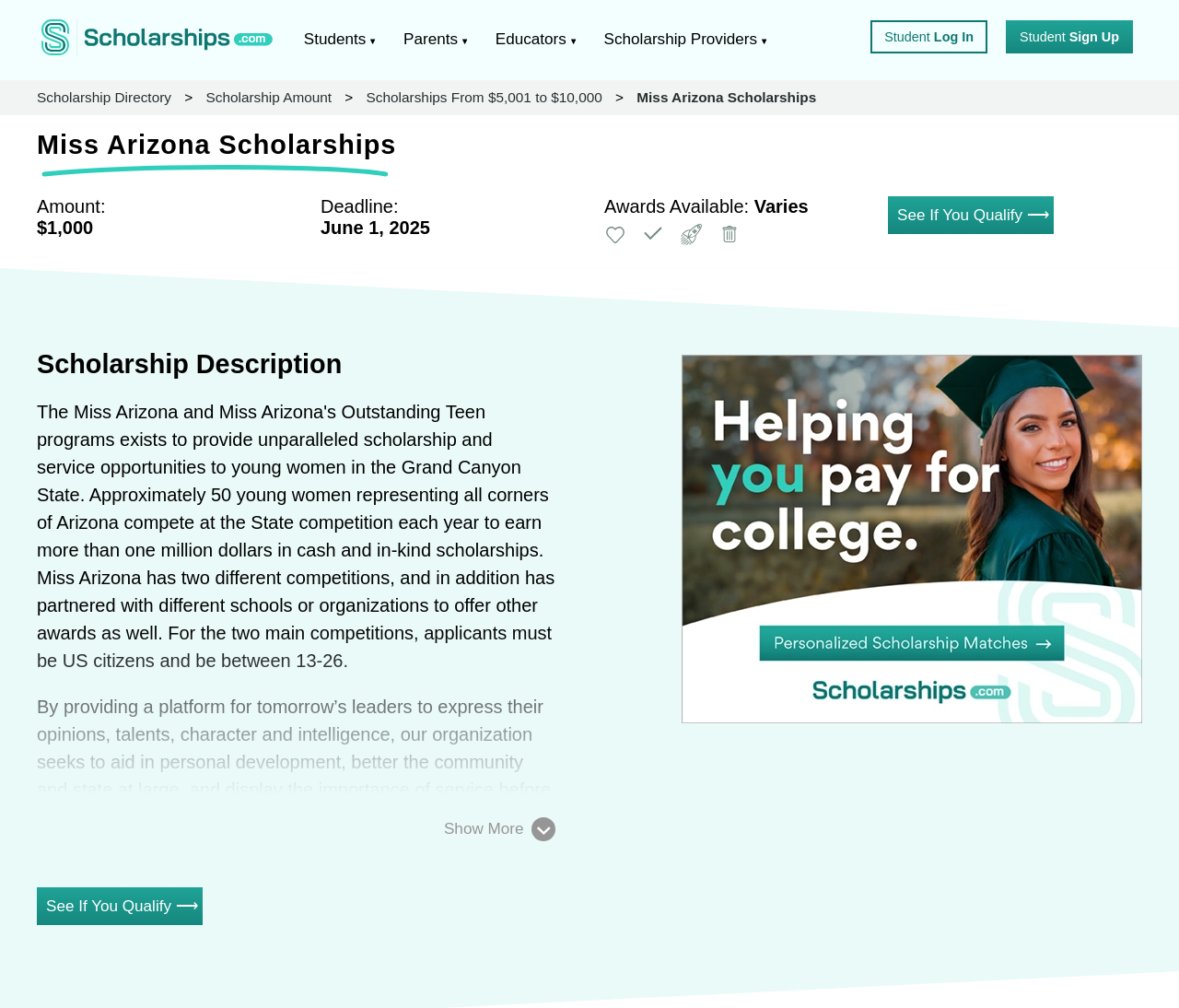Please determine the bounding box coordinates of the clickable area required to carry out the following instruction: "Click the 'Add to favorites' button". The coordinates must be four float numbers between 0 and 1, represented as [left, top, right, bottom].

[0.512, 0.22, 0.532, 0.243]